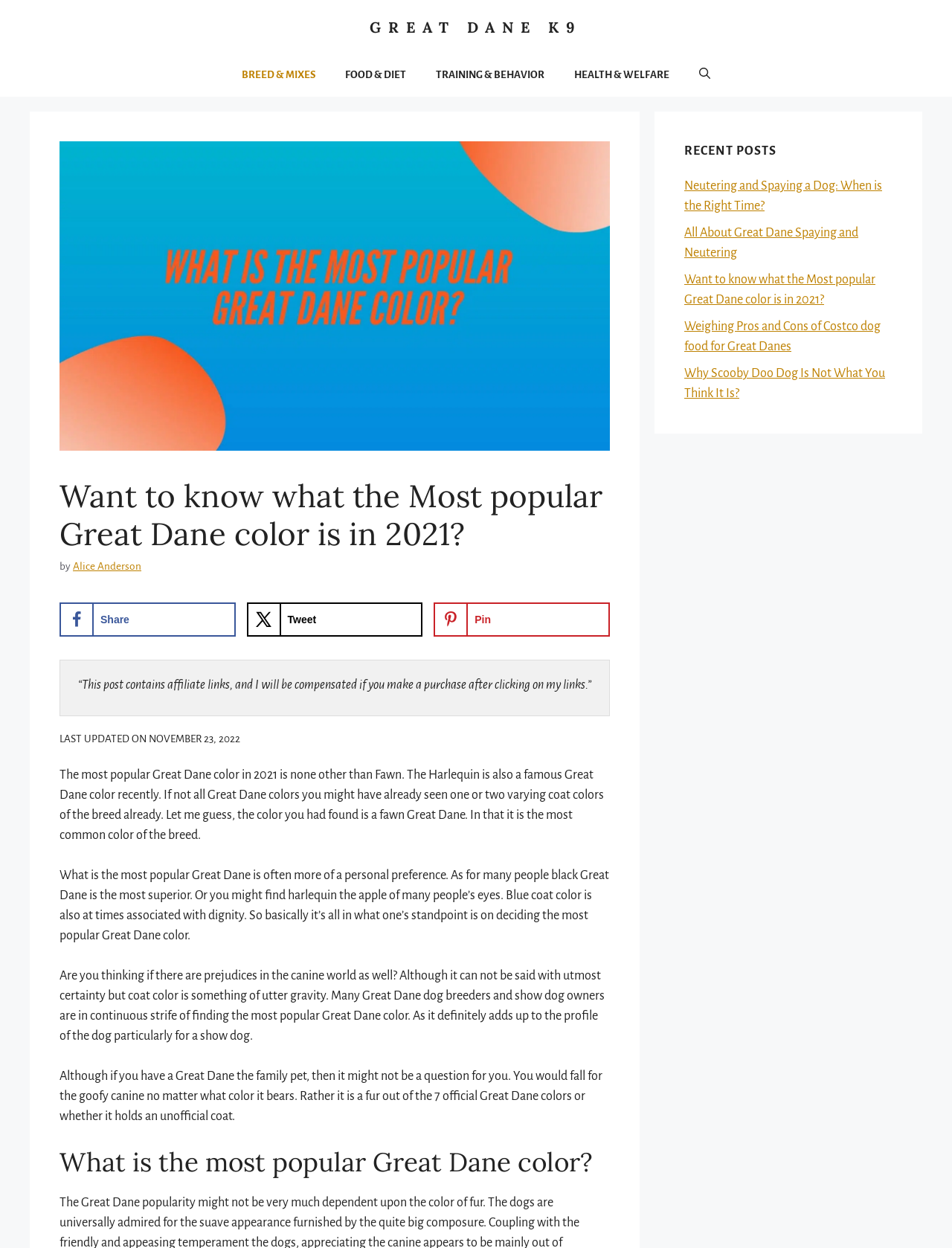What is the name of the author of the article?
Please ensure your answer to the question is detailed and covers all necessary aspects.

The author's name can be found below the heading 'Want to know what the Most popular Great Dane color is in 2021?' where it says 'by Alice Anderson'.